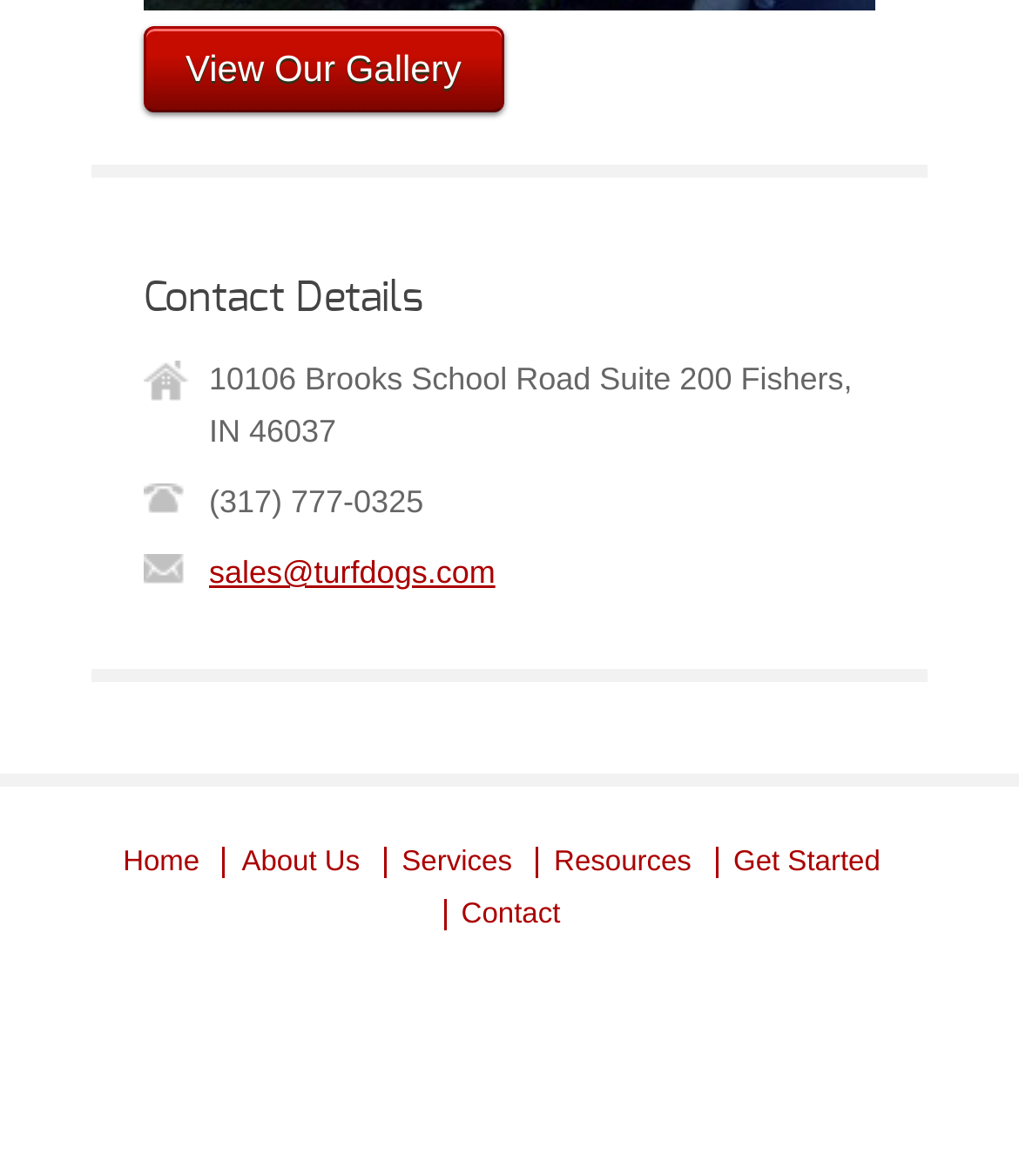What is the phone number of Turfdogs?
Based on the screenshot, provide your answer in one word or phrase.

(317) 777-0325